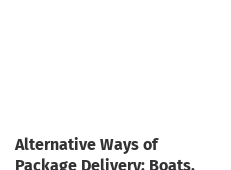What is the focus of the logistics industry?
Answer with a single word or phrase, using the screenshot for reference.

Sustainability and efficiency